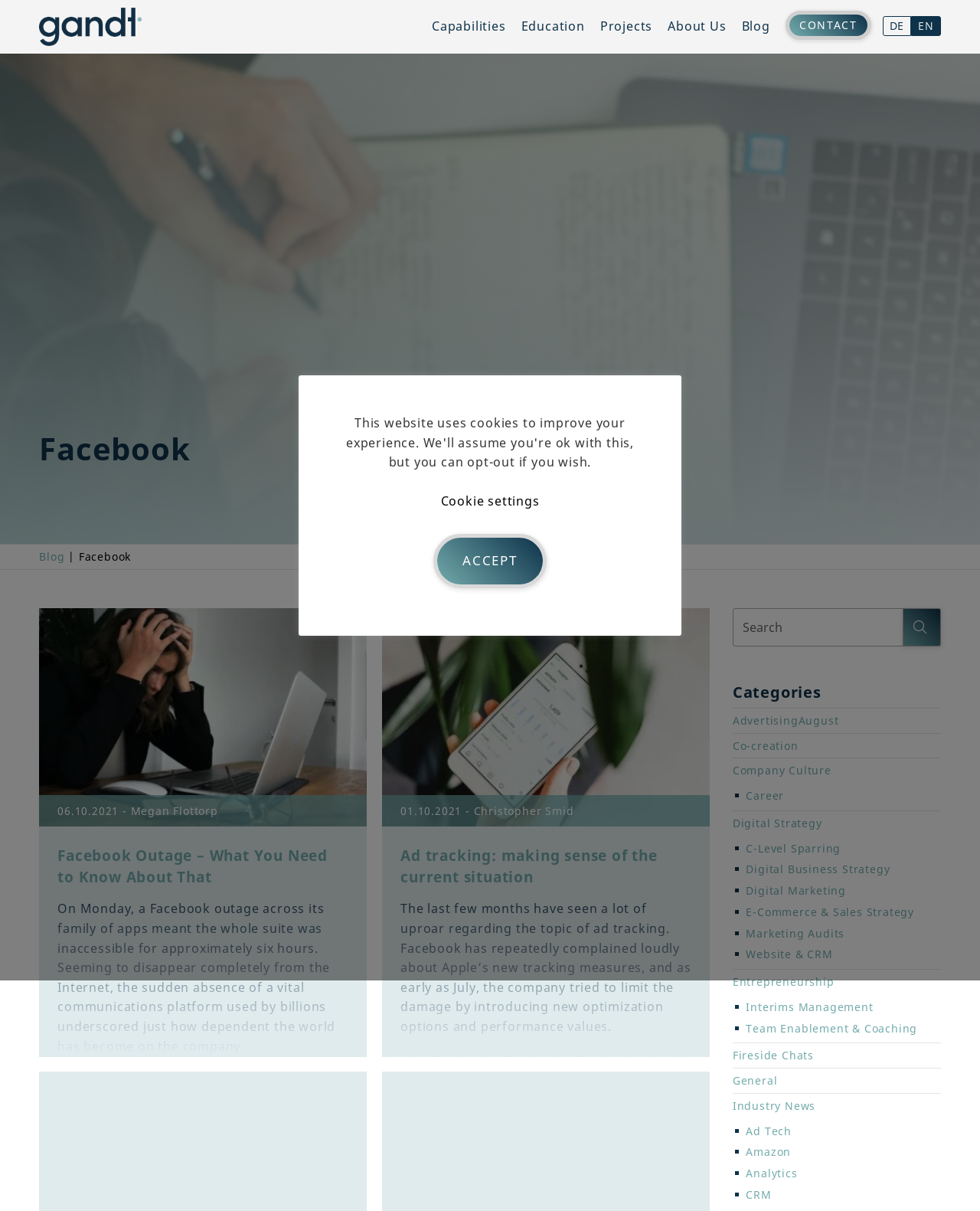Identify the bounding box coordinates for the element that needs to be clicked to fulfill this instruction: "Browse the blog posts under the category Digital Strategy". Provide the coordinates in the format of four float numbers between 0 and 1: [left, top, right, bottom].

[0.748, 0.673, 0.839, 0.685]